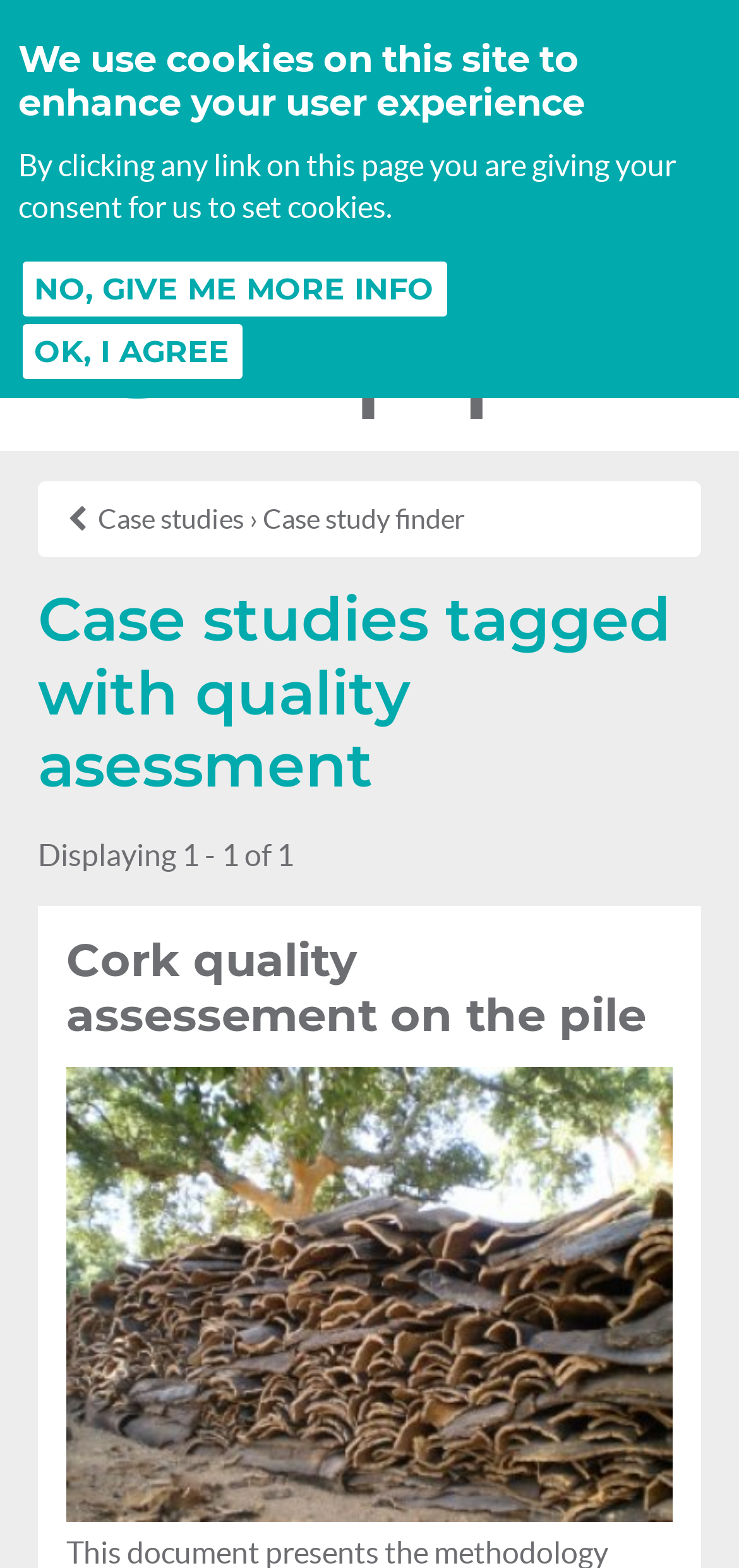What is the function of the button with the icon ''?
Please ensure your answer is as detailed and informative as possible.

The button with the icon '' is located at the top of the page, and it controls navigation. This suggests that users can use this button to navigate through the website, possibly to access different sections or pages.